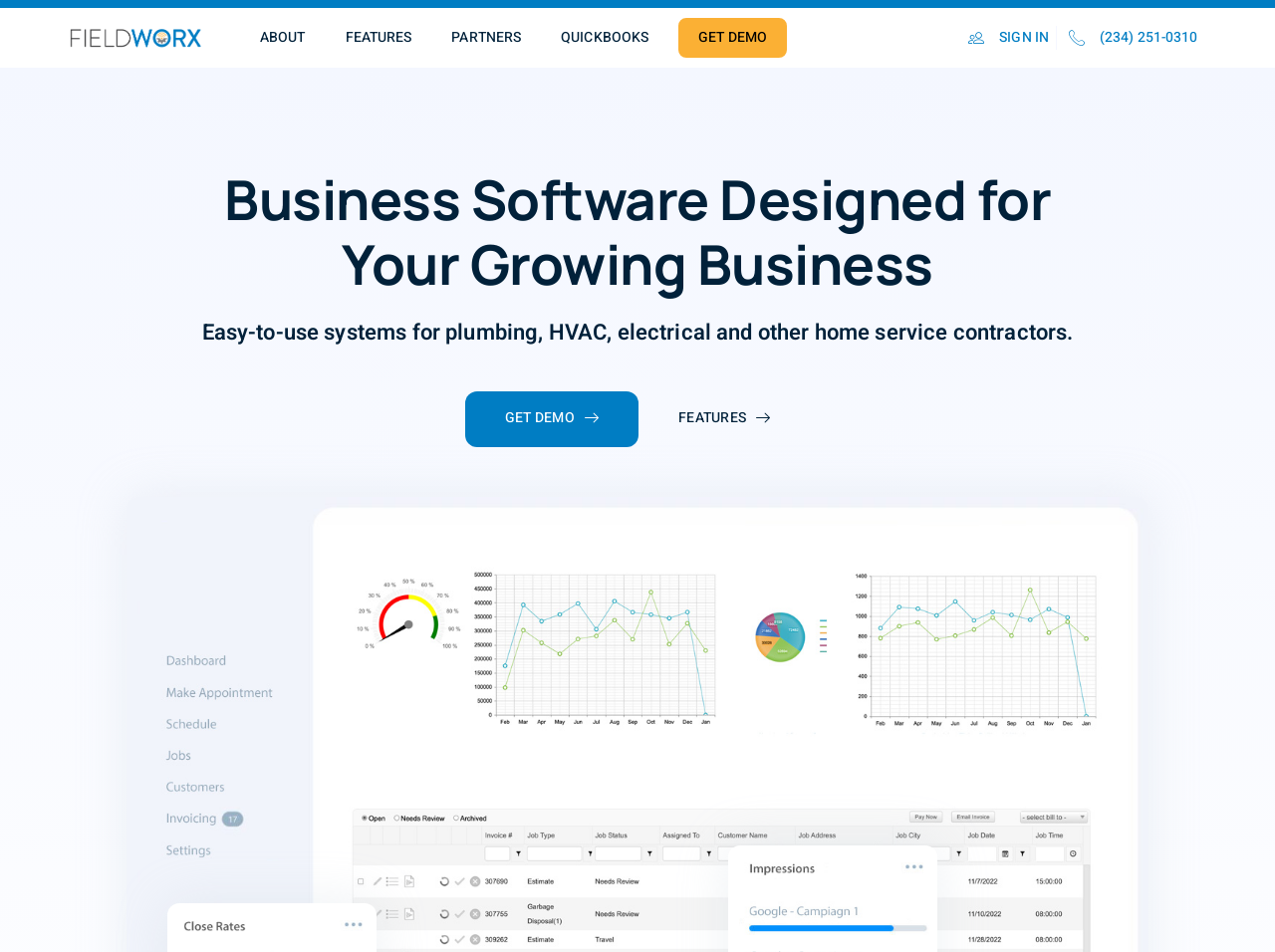What is the call-to-action button on the page?
Please provide a single word or phrase based on the screenshot.

GET DEMO